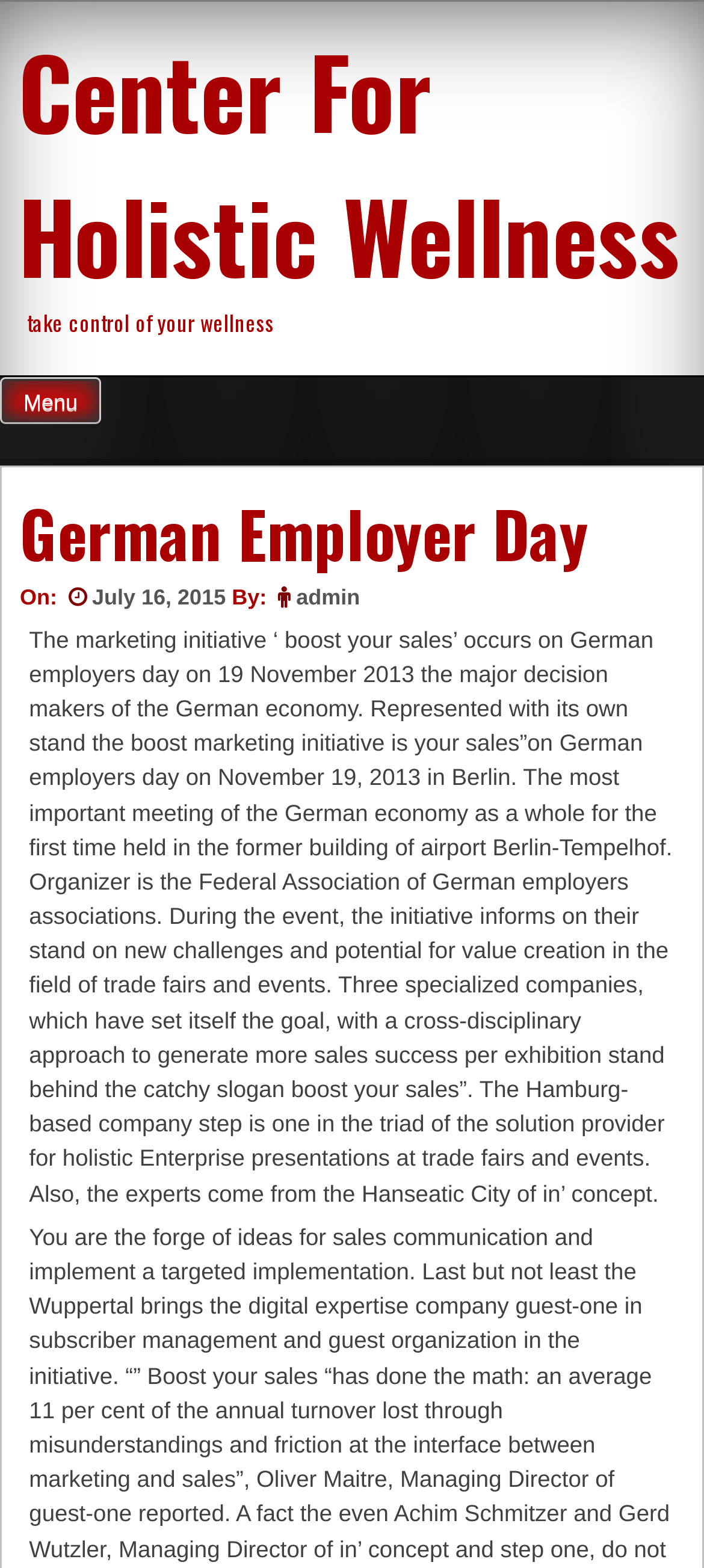Give a short answer using one word or phrase for the question:
What is the name of the association that organized the event?

Federal Association of German employers associations